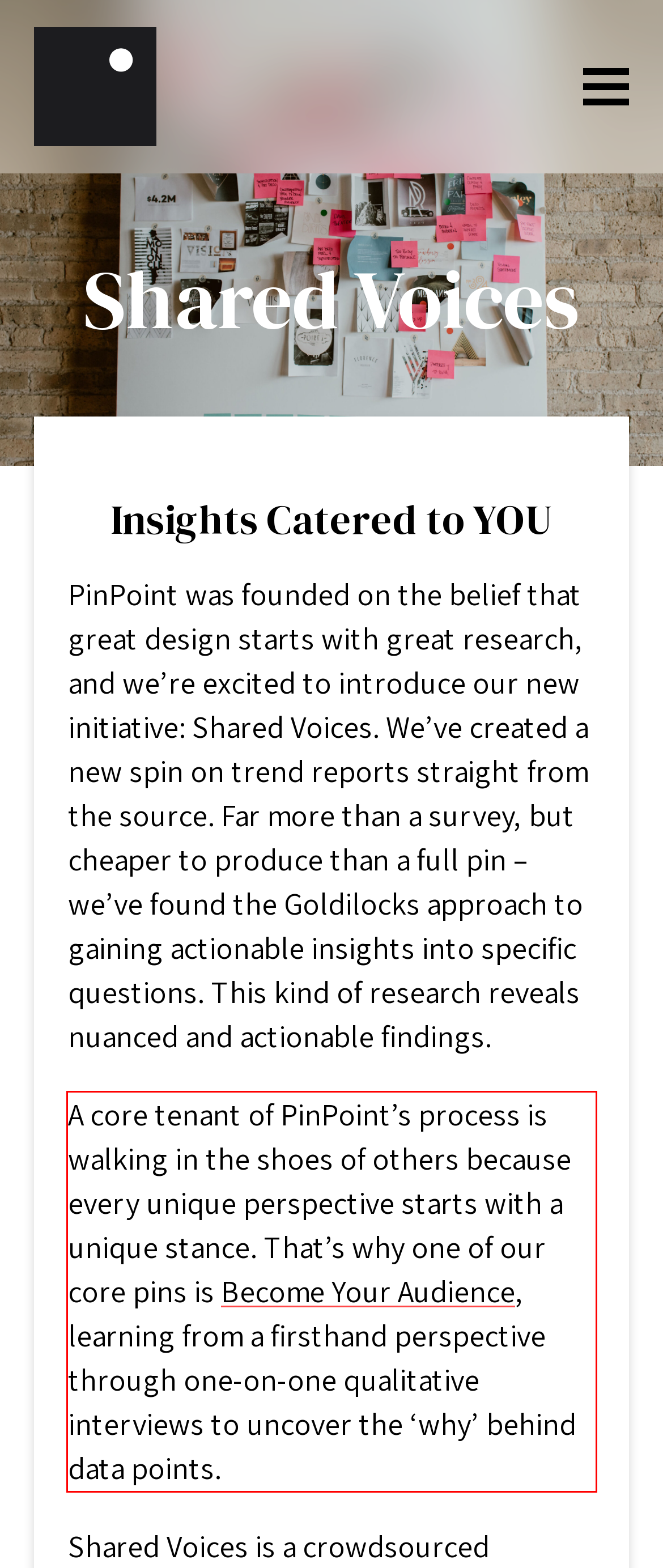Using the provided webpage screenshot, recognize the text content in the area marked by the red bounding box.

A core tenant of PinPoint’s process is walking in the shoes of others because every unique perspective starts with a unique stance. That’s why one of our core pins is Become Your Audience, learning from a firsthand perspective through one-on-one qualitative interviews to uncover the ‘why’ behind data points.